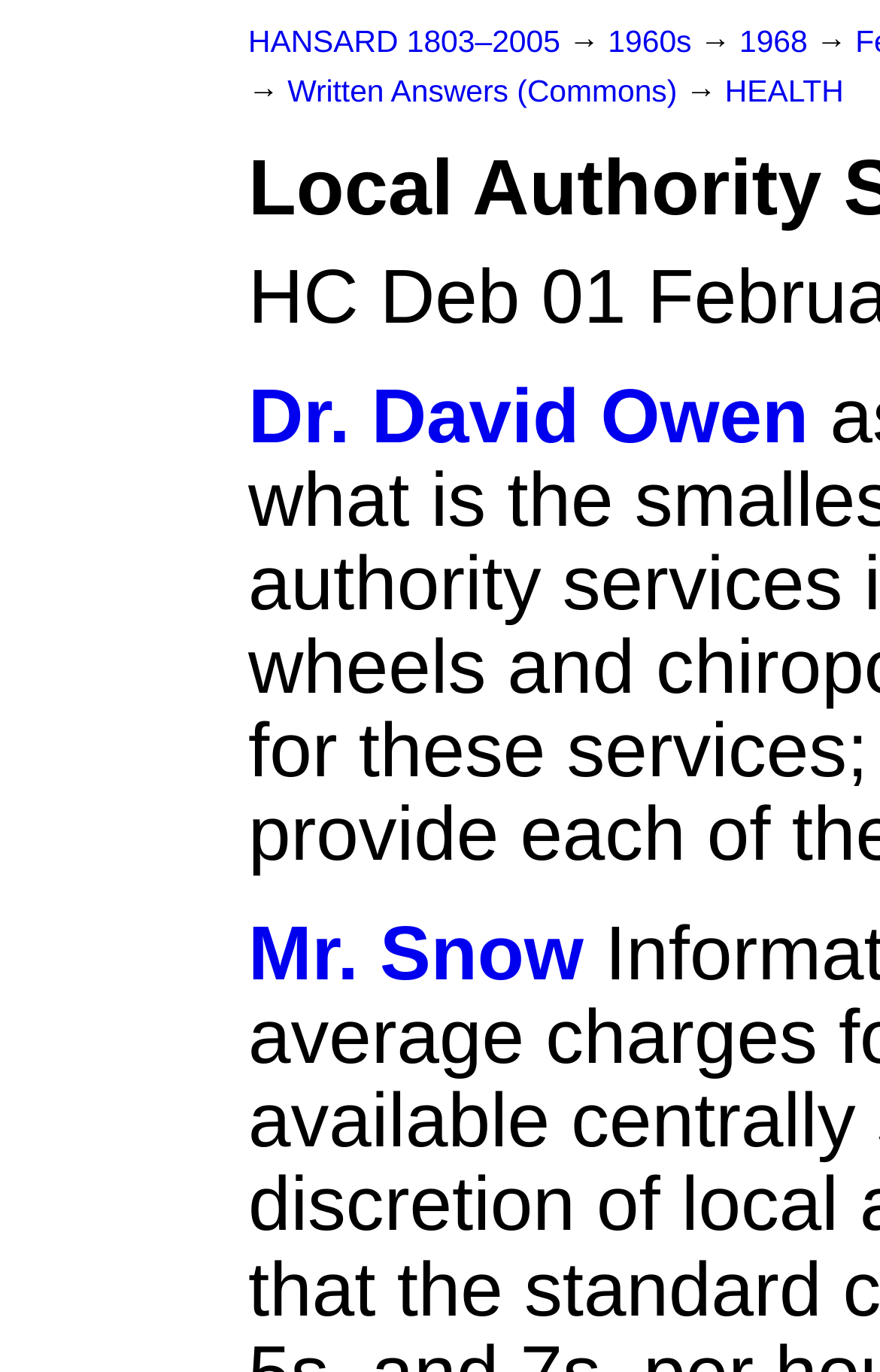Find the coordinates for the bounding box of the element with this description: "Dr. David Owen".

[0.282, 0.273, 0.919, 0.335]